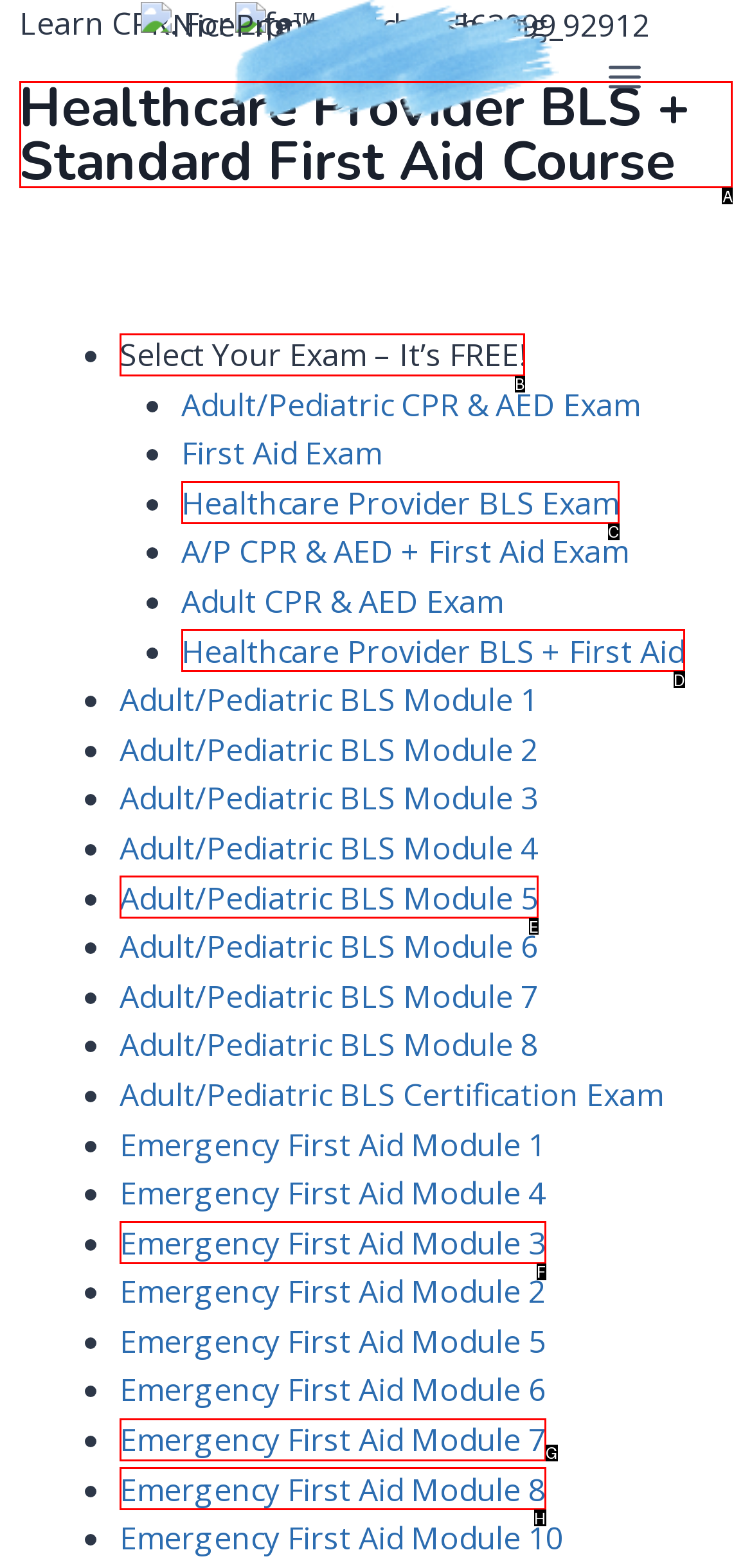Choose the letter of the UI element necessary for this task: Start the Healthcare Provider BLS + First Aid Course
Answer with the correct letter.

A